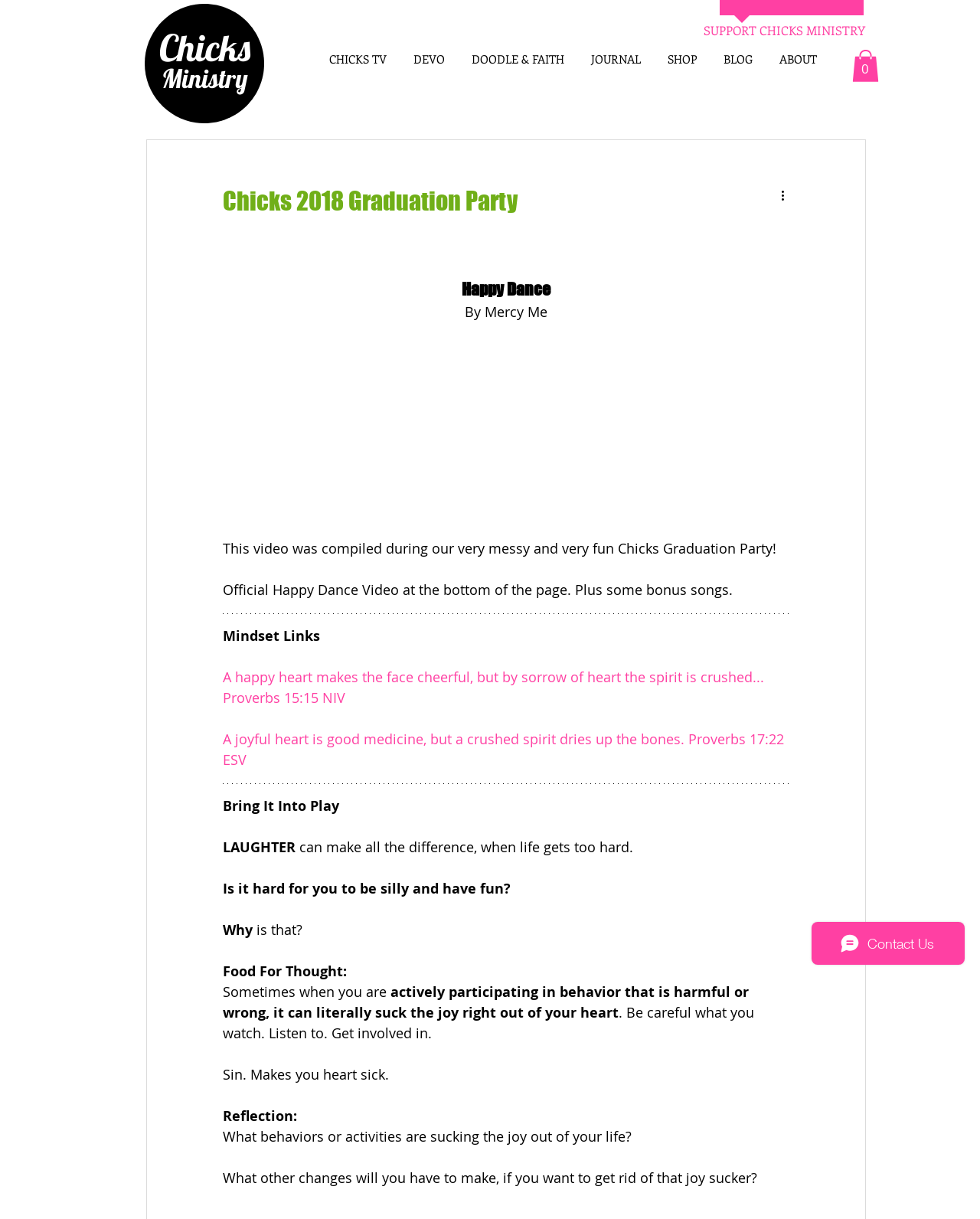Answer the question in a single word or phrase:
What is the title of the video?

Happy Dance